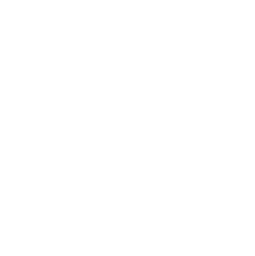Provide a thorough description of what you see in the image.

The image depicts an "Analog Partial Discharge Detection System," a sophisticated device used for diagnosing and measuring partial discharge (PD) in electrical cables. This technology is essential for ensuring the integrity and reliability of XLPE cables under high voltage up to 500kV. 

The system is developed leveraging advanced international technology, making it suitable for not only PD detection but also withstand testing and pinpointing PD faults. Its functionalities adhere to several industry standards, including GB/T11017-2002, GB/T12706-2008, and IEC60502-2005. The image highlights the critical nature of this equipment in electrical engineering, emphasizing its role in preventive maintenance and safeguarding infrastructure through effective diagnosis.